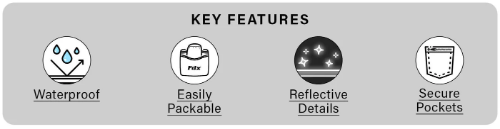What is the purpose of the reflective details on the product?
Look at the image and respond with a one-word or short-phrase answer.

Improved visibility